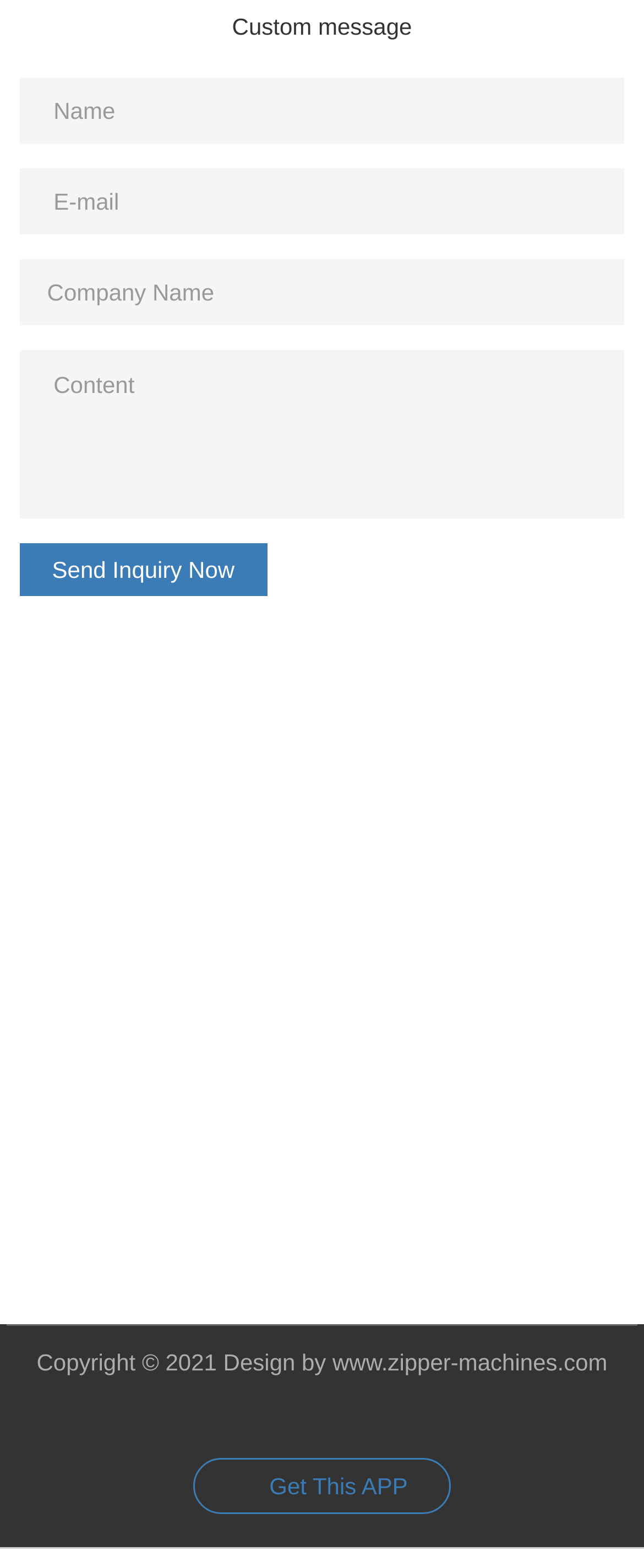What is the label of the first textbox?
Using the image provided, answer with just one word or phrase.

Name